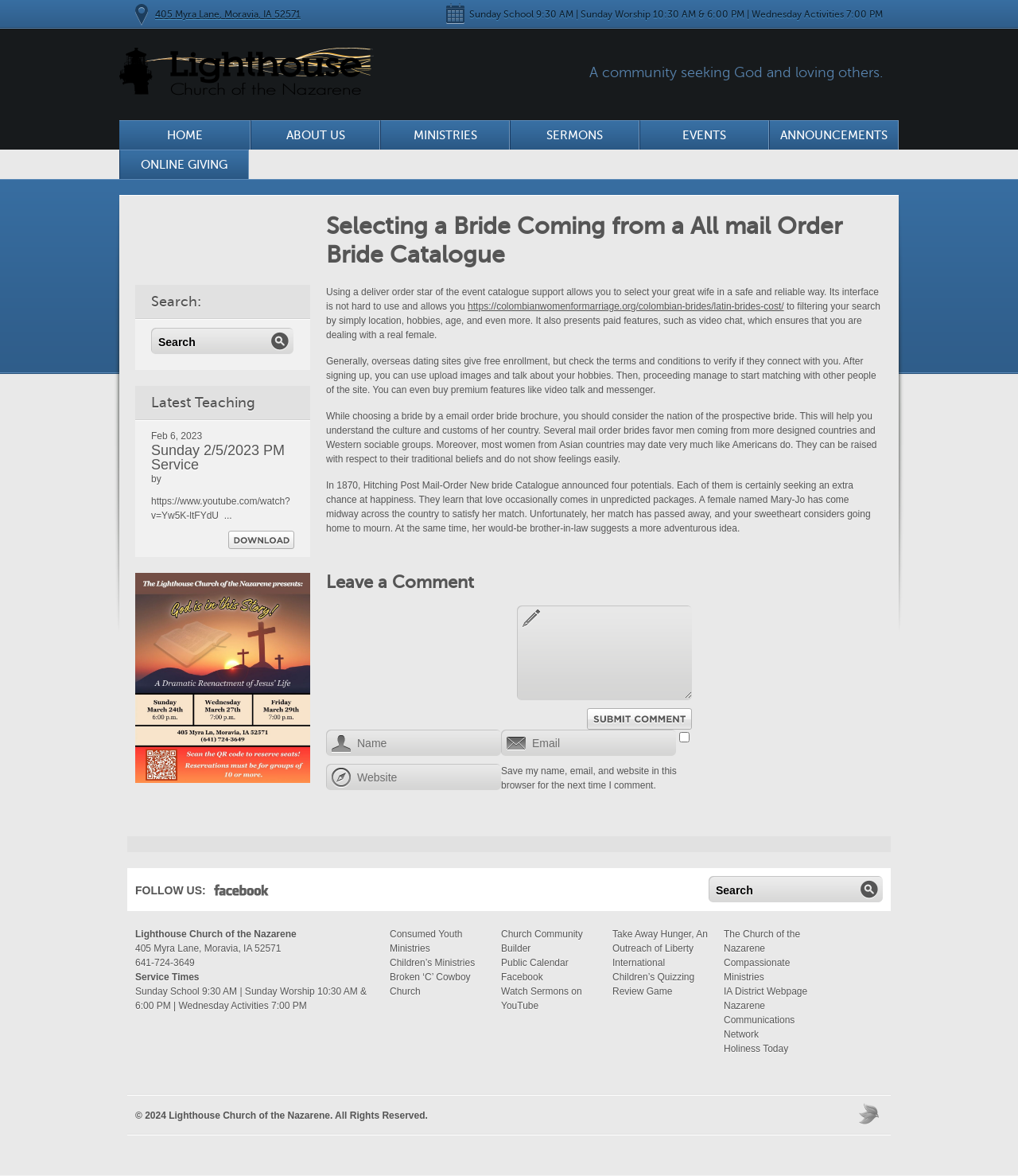Extract the bounding box coordinates for the described element: "Moses Theme by Church Themer". The coordinates should be represented as four float numbers between 0 and 1: [left, top, right, bottom].

[0.844, 0.938, 0.867, 0.956]